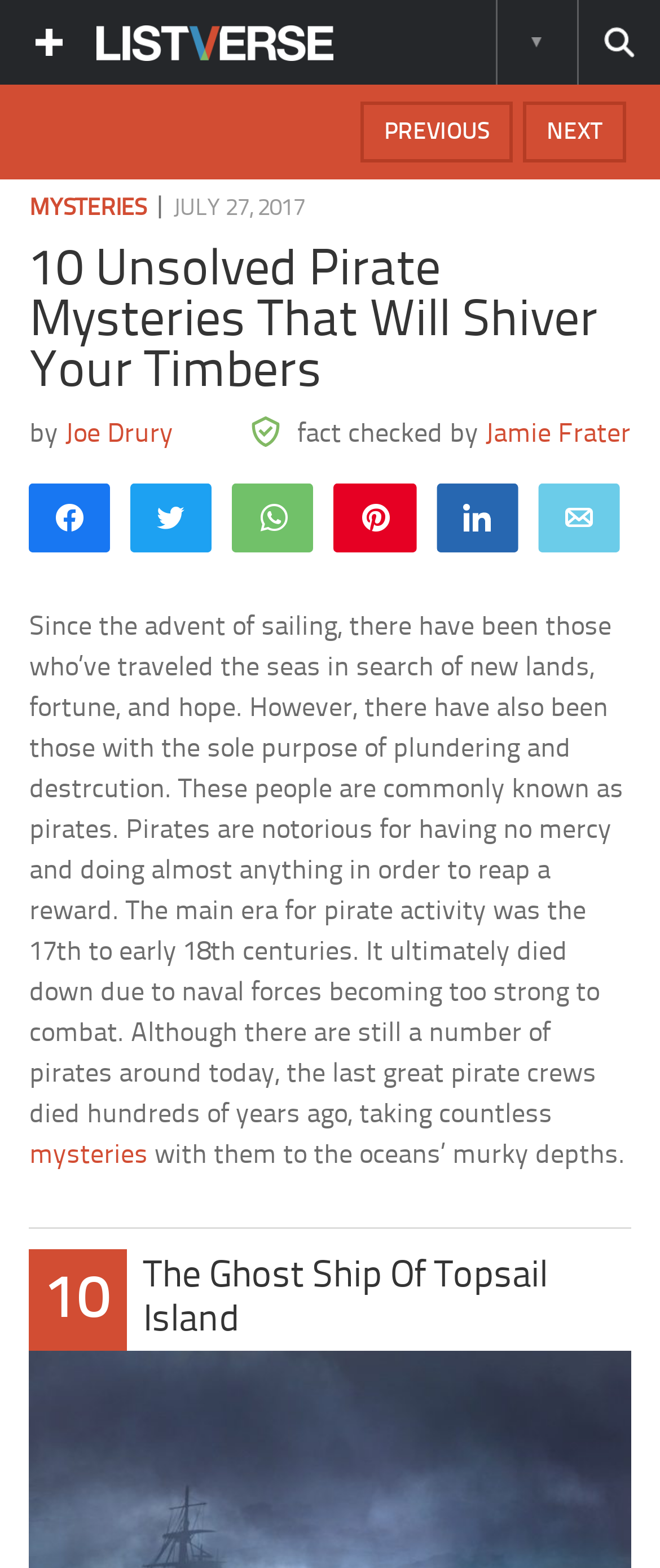Find and indicate the bounding box coordinates of the region you should select to follow the given instruction: "Search for something".

None